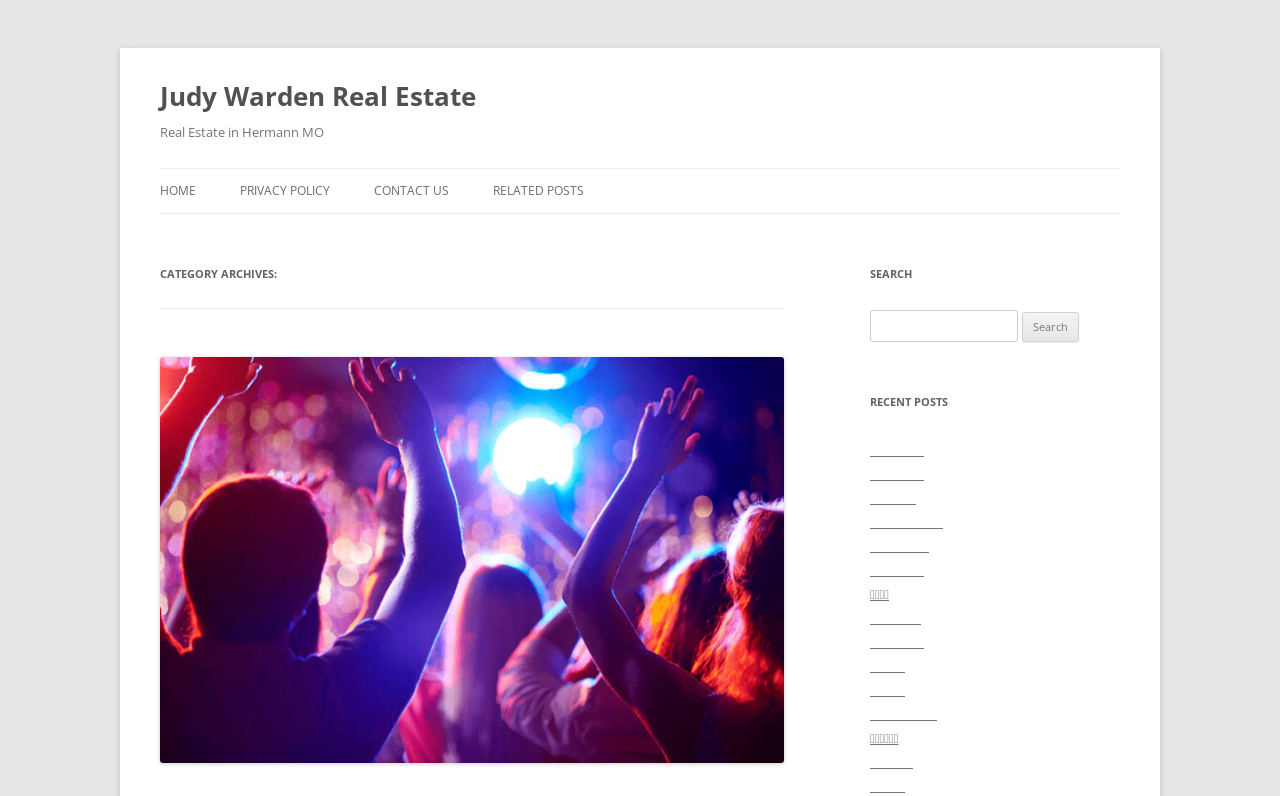Please specify the bounding box coordinates of the clickable section necessary to execute the following command: "Click on HOME".

[0.125, 0.212, 0.153, 0.268]